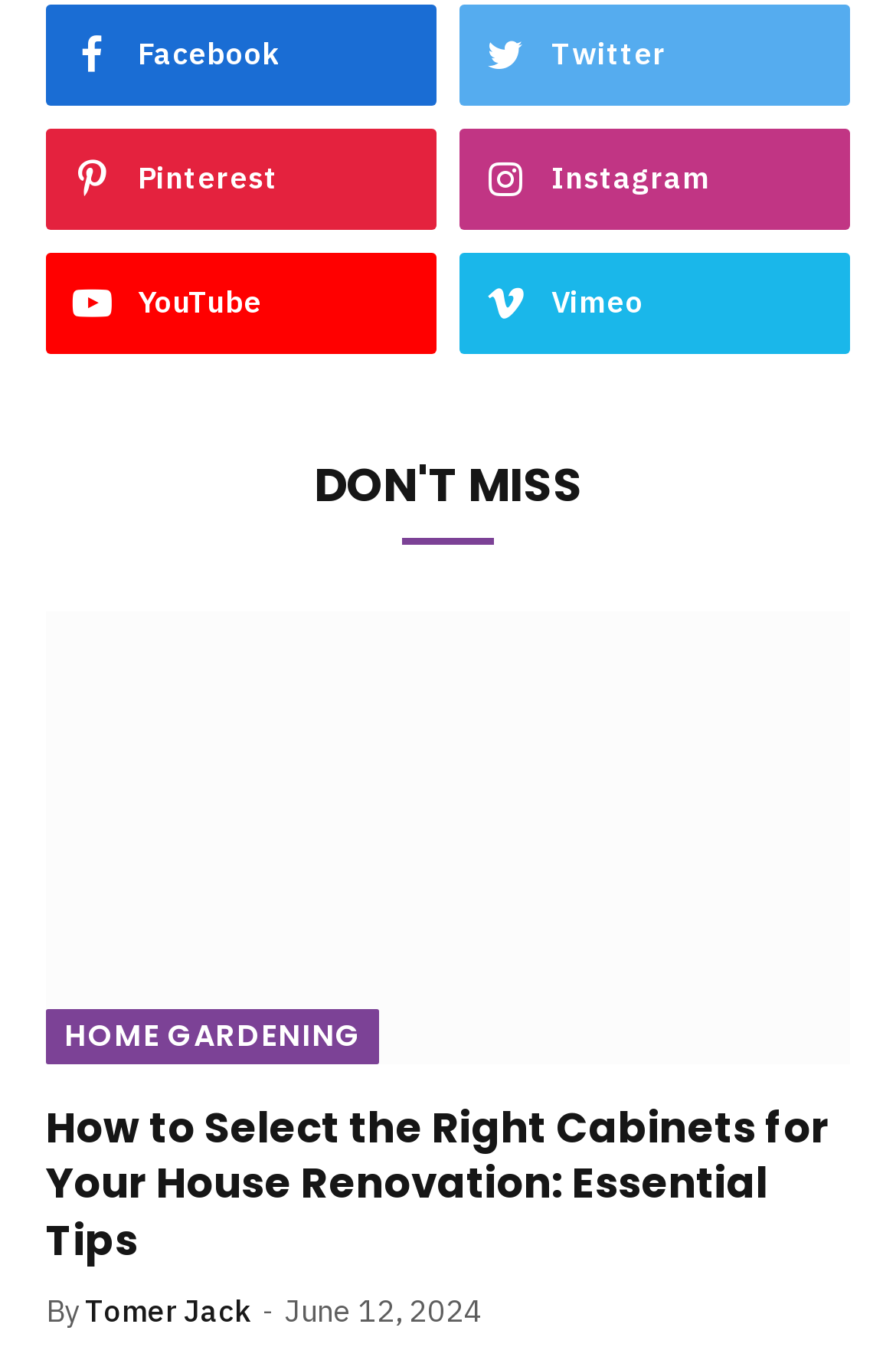Indicate the bounding box coordinates of the clickable region to achieve the following instruction: "Open Facebook."

[0.051, 0.003, 0.487, 0.078]